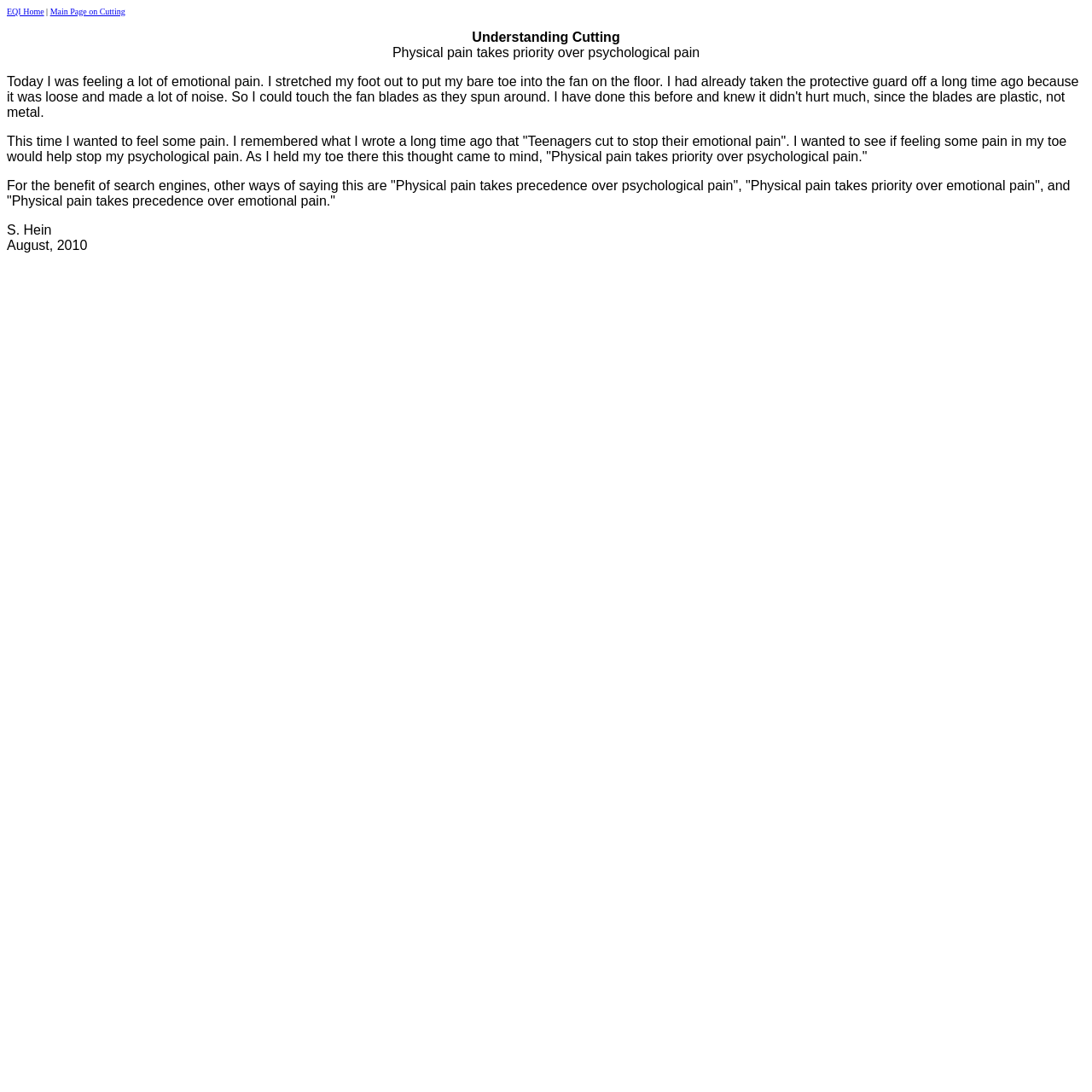Determine the bounding box for the UI element as described: "EQI Home". The coordinates should be represented as four float numbers between 0 and 1, formatted as [left, top, right, bottom].

[0.006, 0.002, 0.04, 0.016]